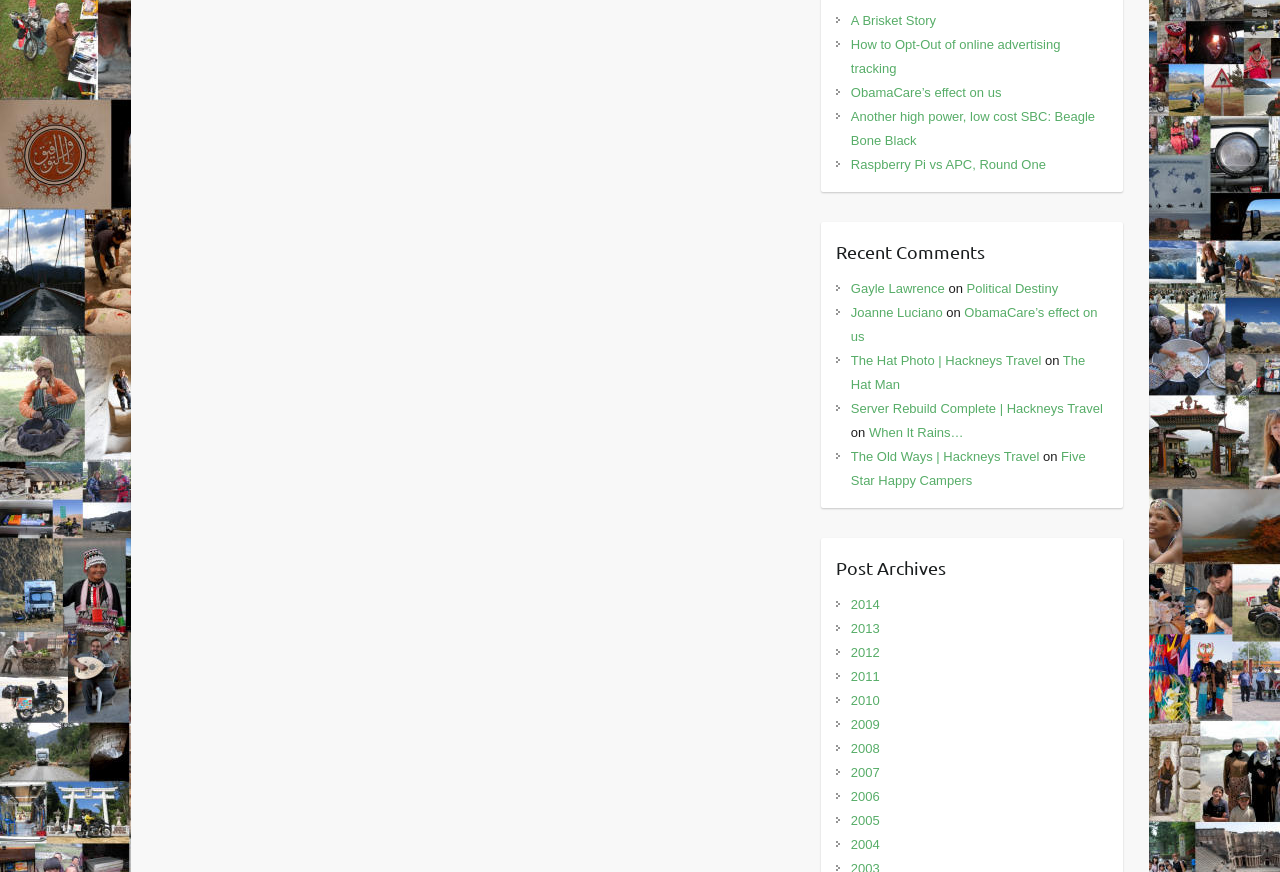Please provide a comprehensive answer to the question based on the screenshot: What is the category of the links under 'Recent Comments'?

The links under the 'Recent Comments' heading have titles that appear to be people's names, such as 'Gayle Lawrence', 'Political Destiny', and 'Joanne Luciano', suggesting that this category is related to individuals who have commented on the website.